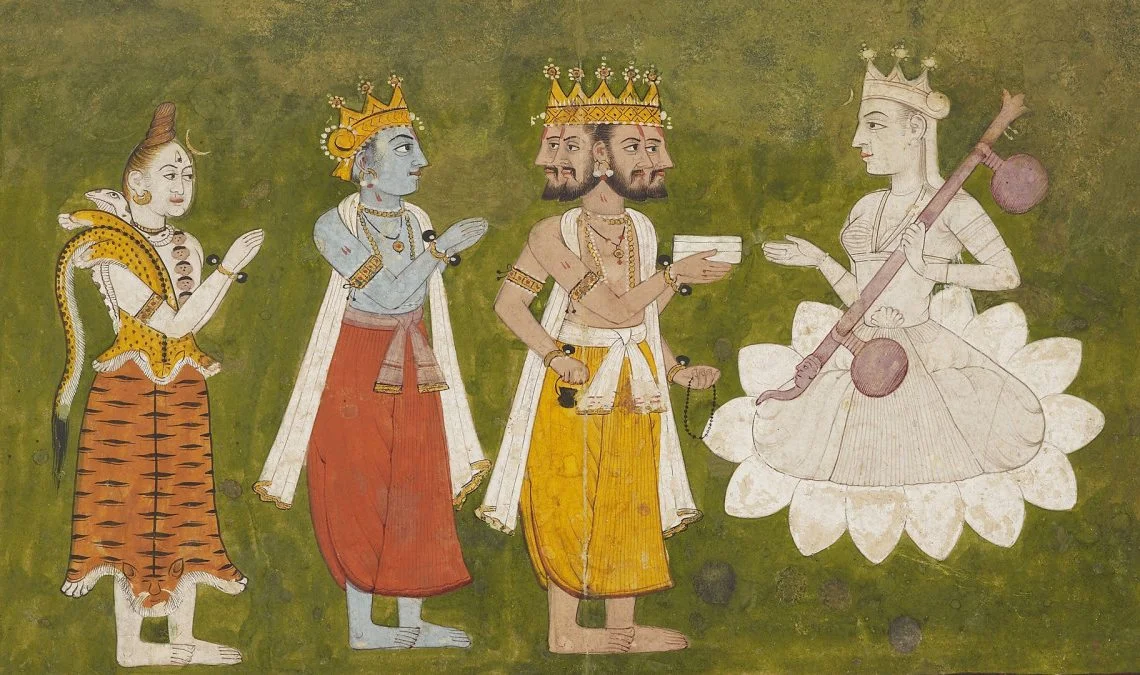What is the significance of the multiple heads of the figure in the center?
Using the details from the image, give an elaborate explanation to answer the question.

The figure in the center with multiple heads embodies a characteristic often associated with Hindu gods, showcasing their omniscience, or all-knowing nature, which is a key aspect of their divine aura.